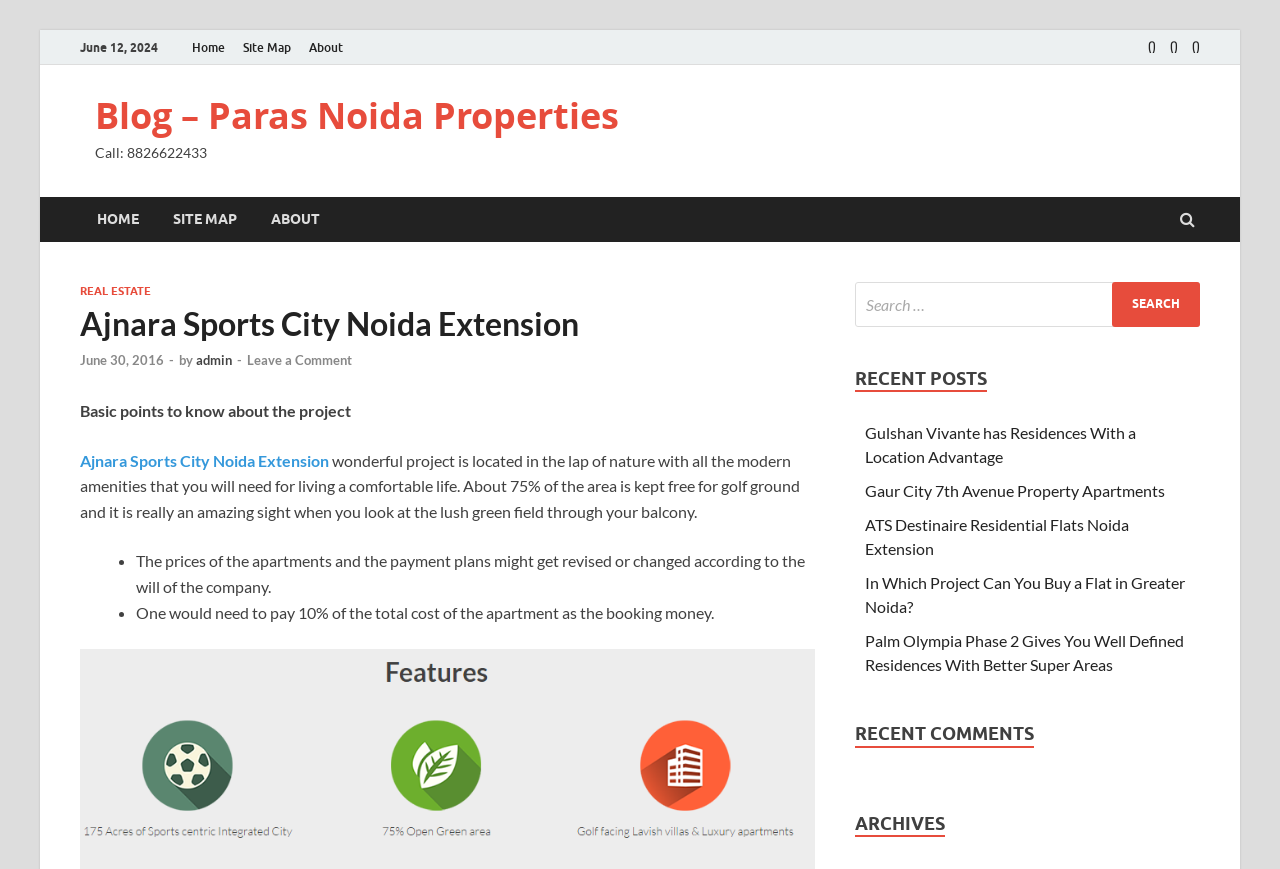Please identify the bounding box coordinates of the area that needs to be clicked to fulfill the following instruction: "Click on Home."

[0.143, 0.035, 0.183, 0.075]